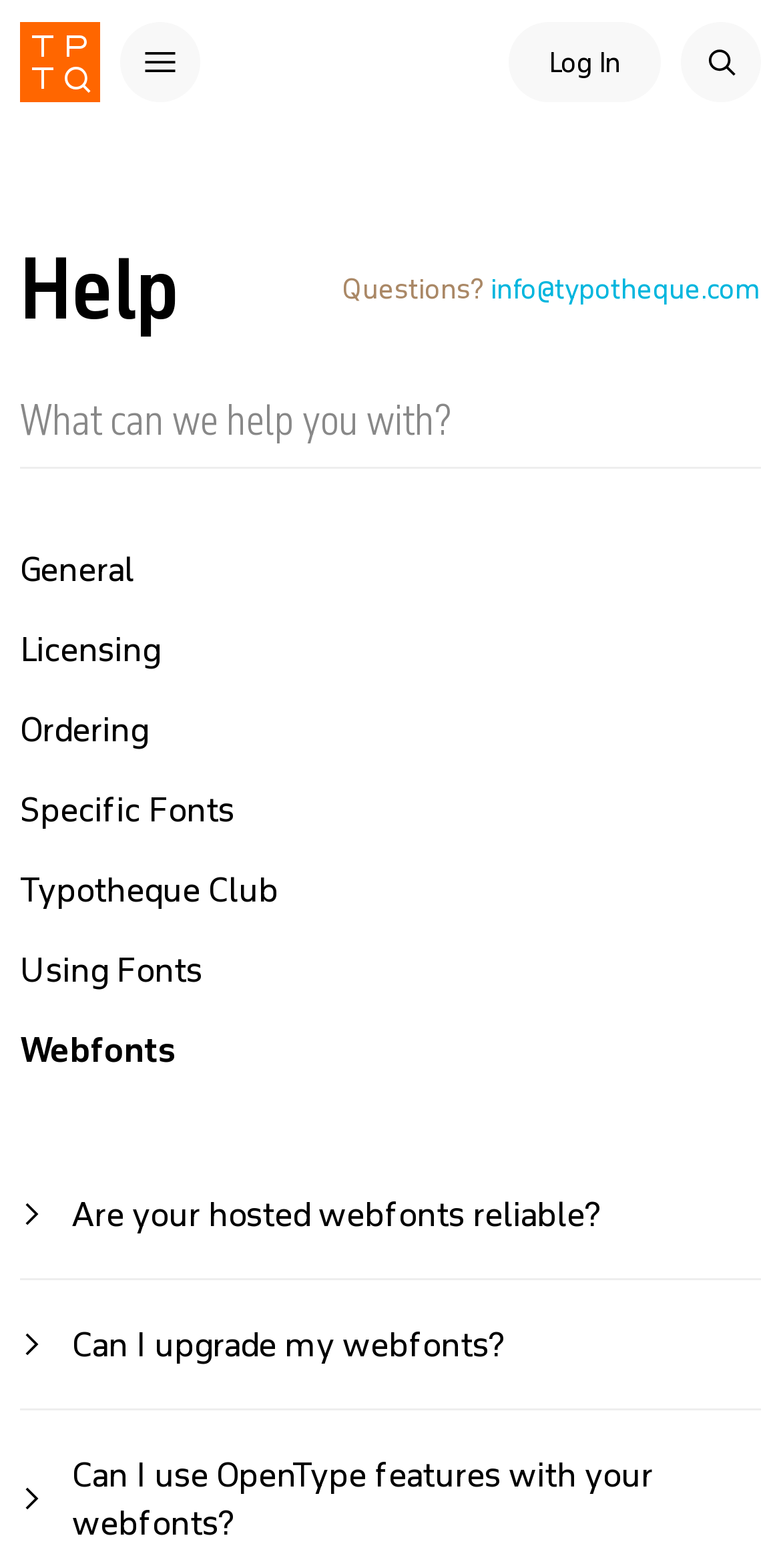Using the provided element description, identify the bounding box coordinates as (top-left x, top-left y, bottom-right x, bottom-right y). Ensure all values are between 0 and 1. Description: parent_node: Log In aria-label="Home"

[0.026, 0.013, 0.128, 0.064]